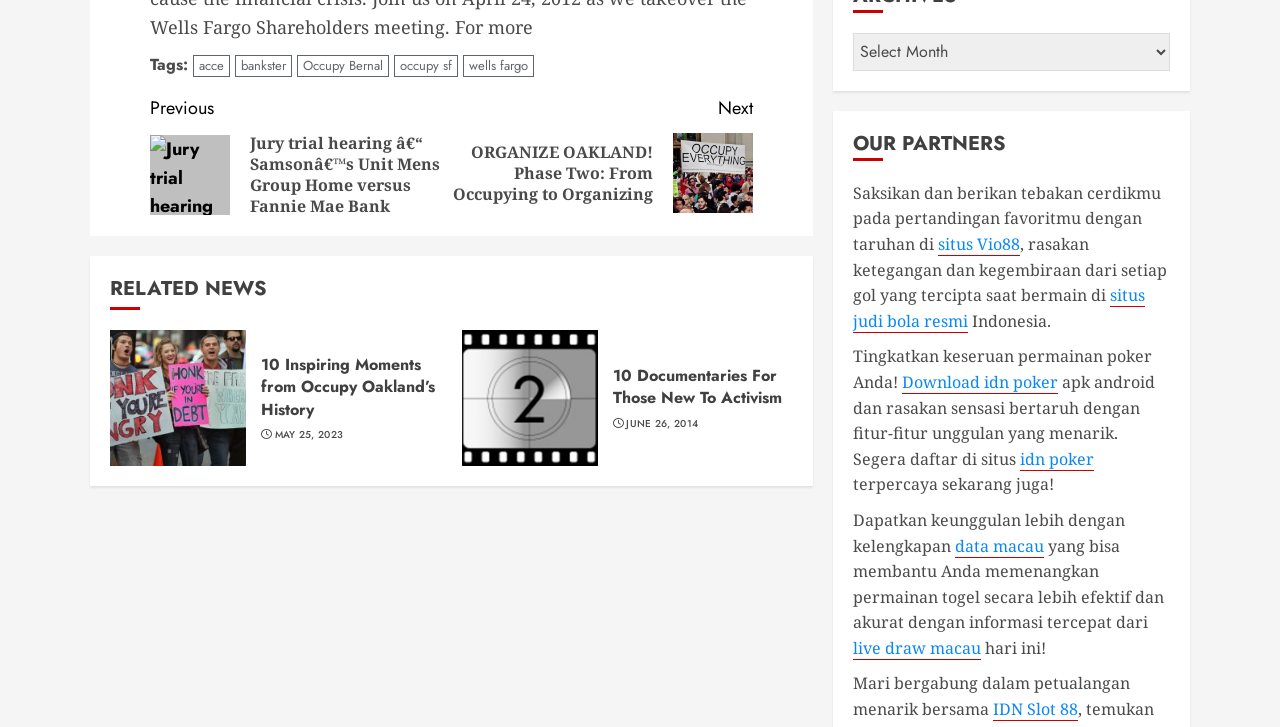Specify the bounding box coordinates of the area to click in order to follow the given instruction: "Contact us."

None